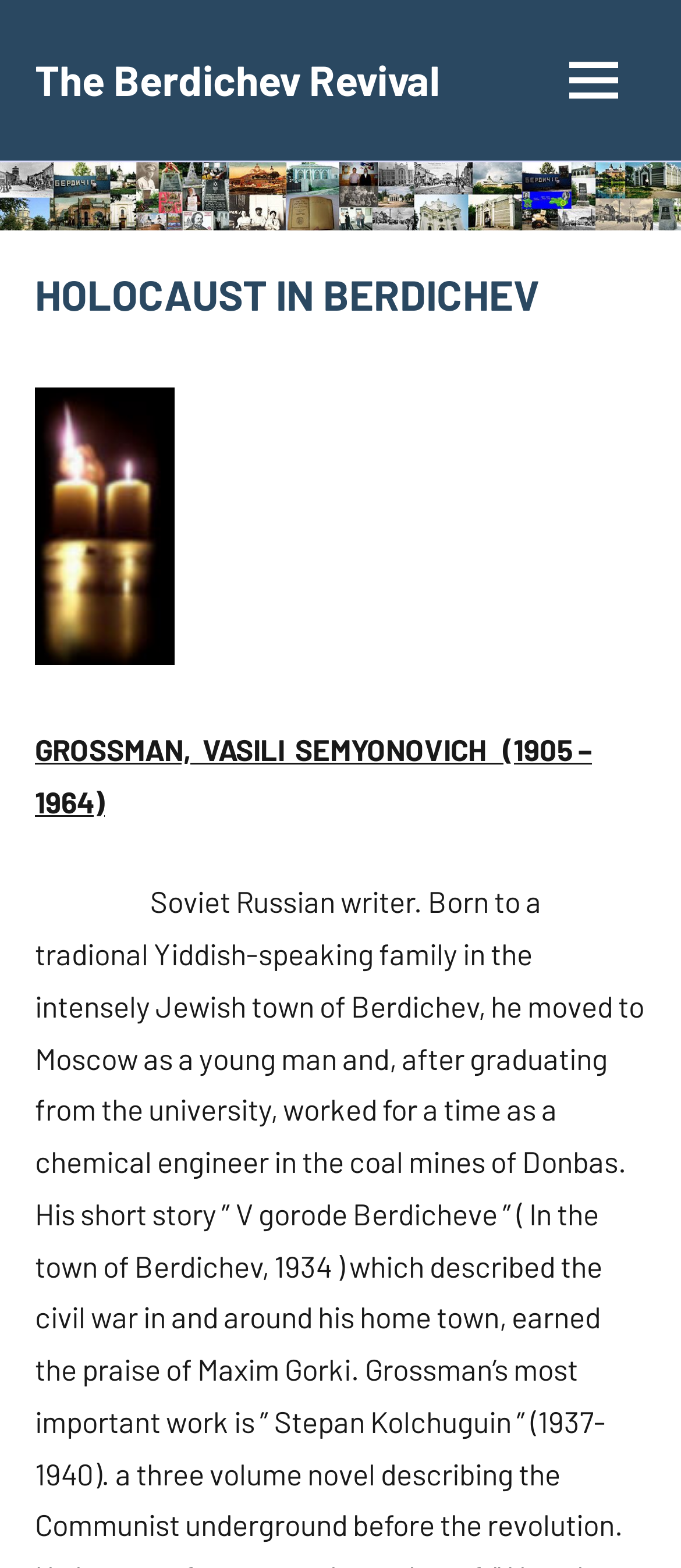Using the information in the image, give a comprehensive answer to the question: 
What is the date mentioned on the webpage?

I found the answer by looking at the link element with the text '7 de June de 2021' which is a child element of the header, indicating that it is a date relevant to the content of the webpage.